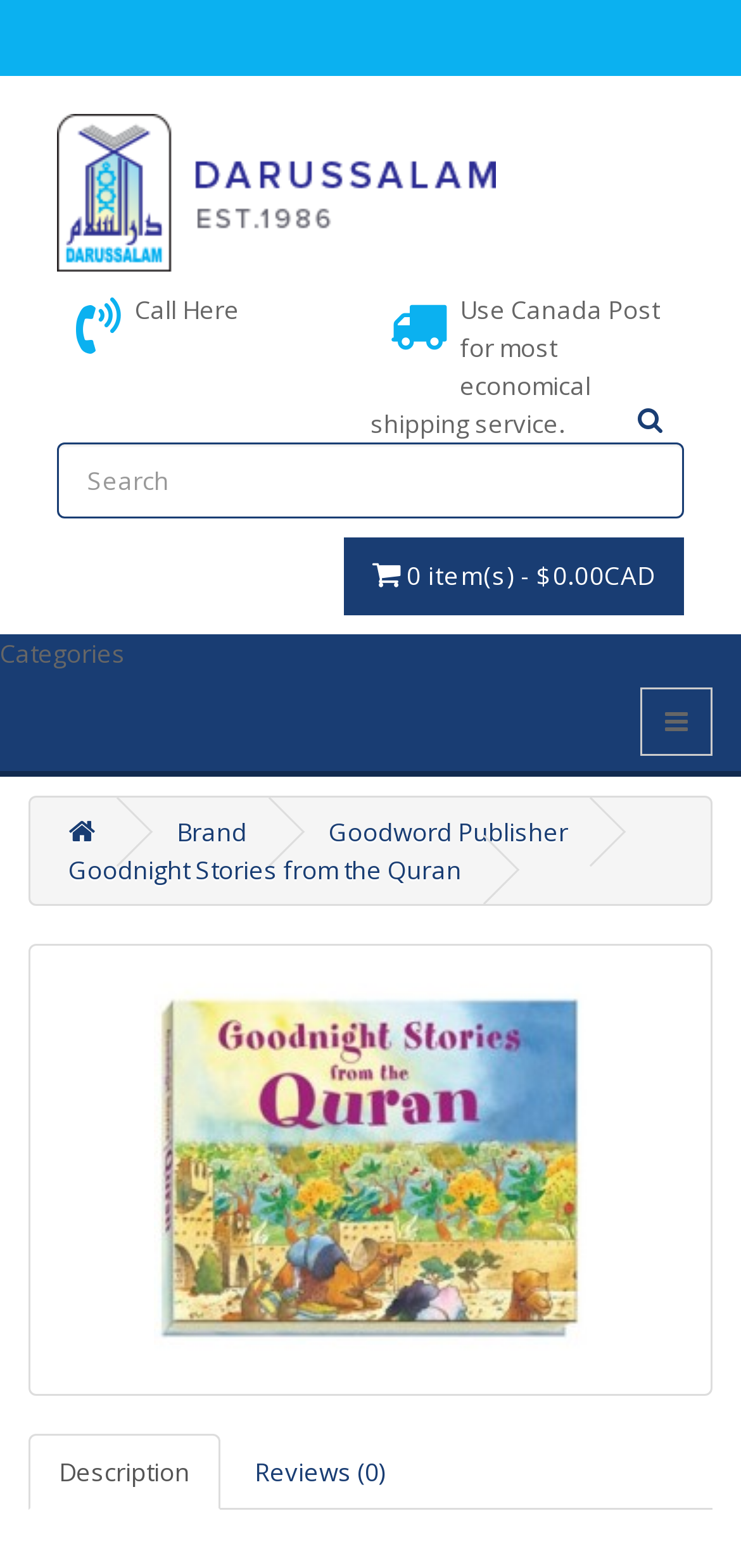Based on the image, please elaborate on the answer to the following question:
How many reviews are there for this product?

I found the answer by looking at the link element with the text 'Reviews (0)', which suggests that there are no reviews for this product.